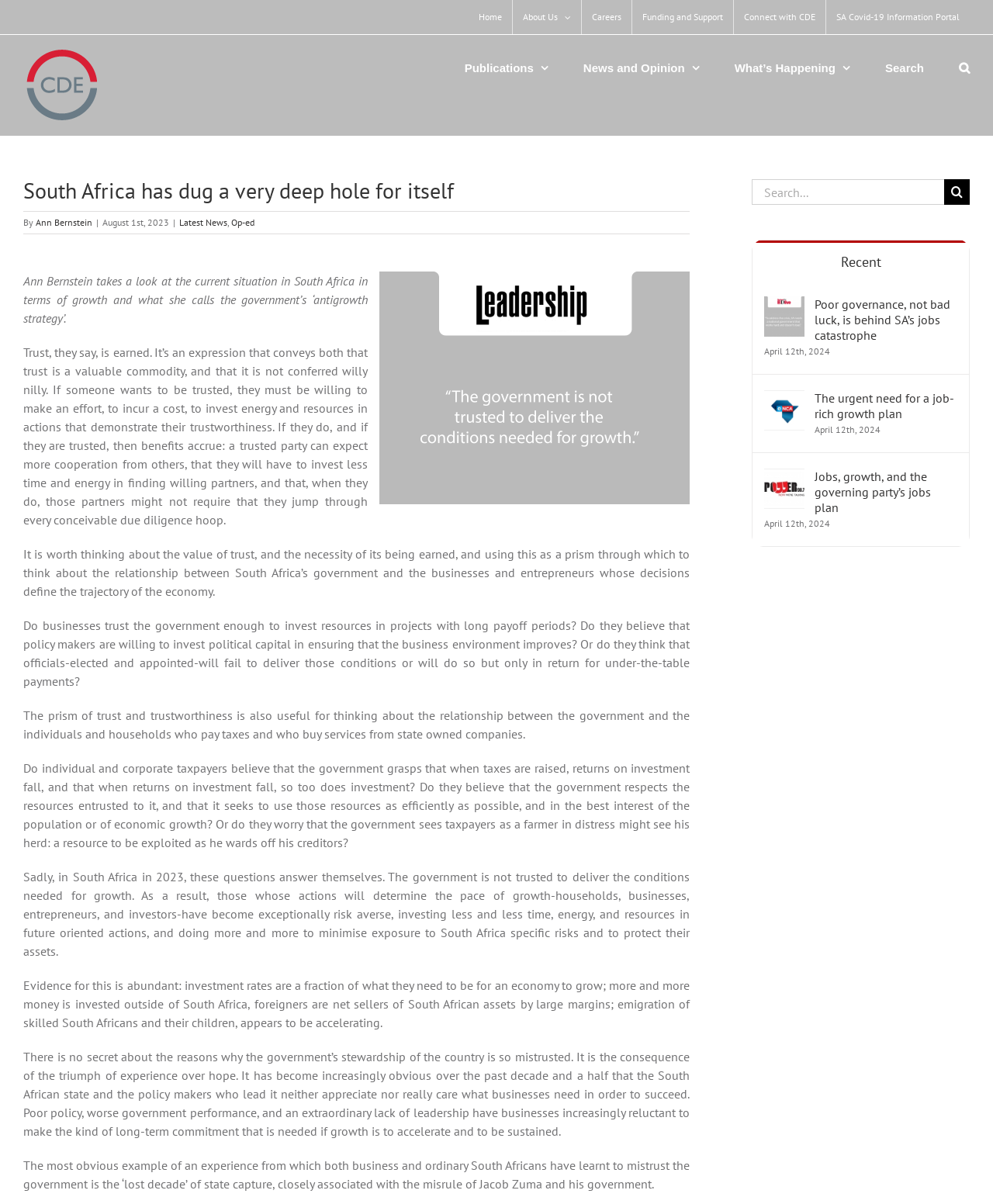Identify the bounding box of the UI component described as: "About Us".

[0.516, 0.0, 0.585, 0.028]